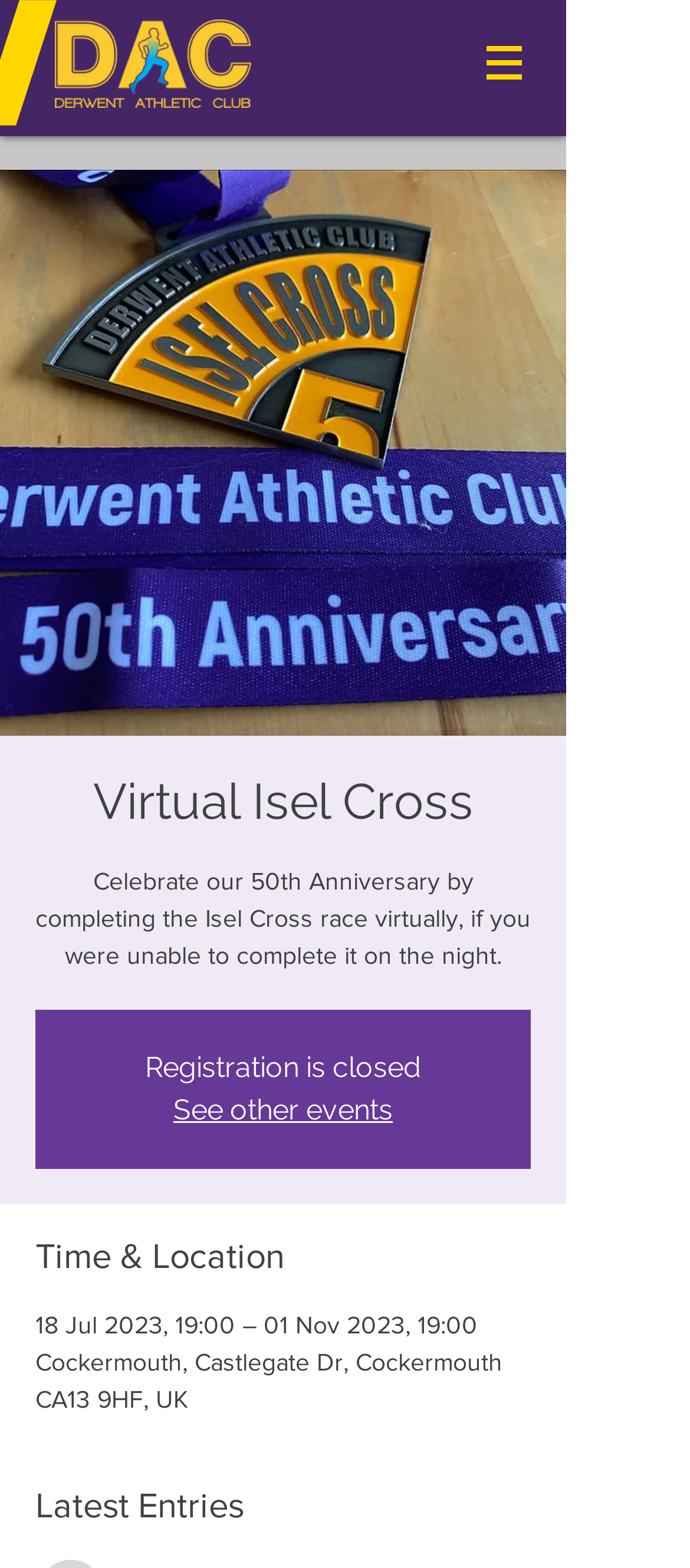What is the date range of the event?
Provide a thorough and detailed answer to the question.

I found the answer by looking at the static text '18 Jul 2023, 19:00 – 01 Nov 2023, 19:00' under the 'Time & Location' heading. This text provides the date range of the event.